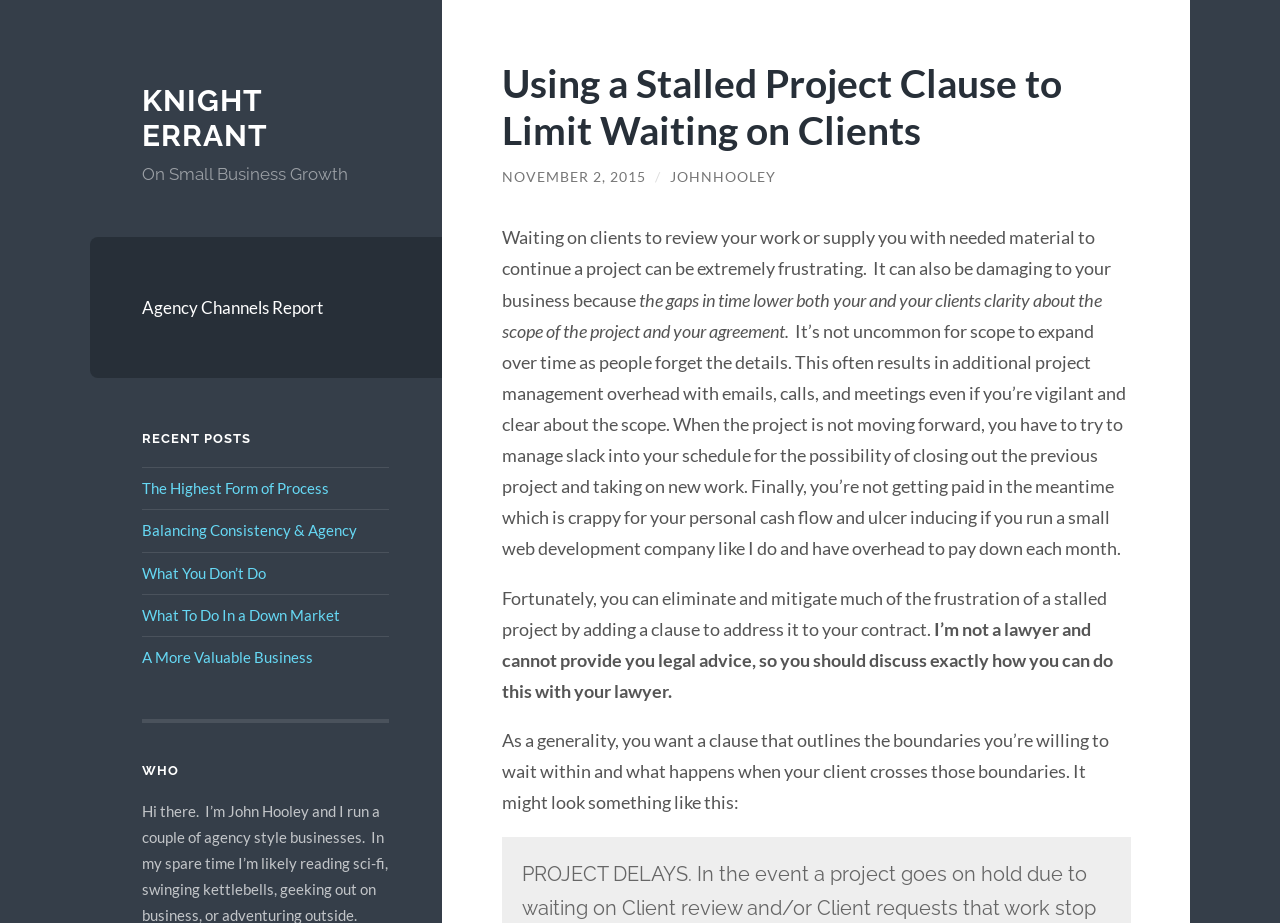Refer to the screenshot and answer the following question in detail:
What is the main topic of the article?

The main topic of the article is about using a stalled project clause to limit waiting on clients, which is evident from the heading 'Using a Stalled Project Clause to Limit Waiting on Clients' and the content of the article that discusses the frustration and damage caused by waiting on clients and how a clause in the contract can mitigate this issue.